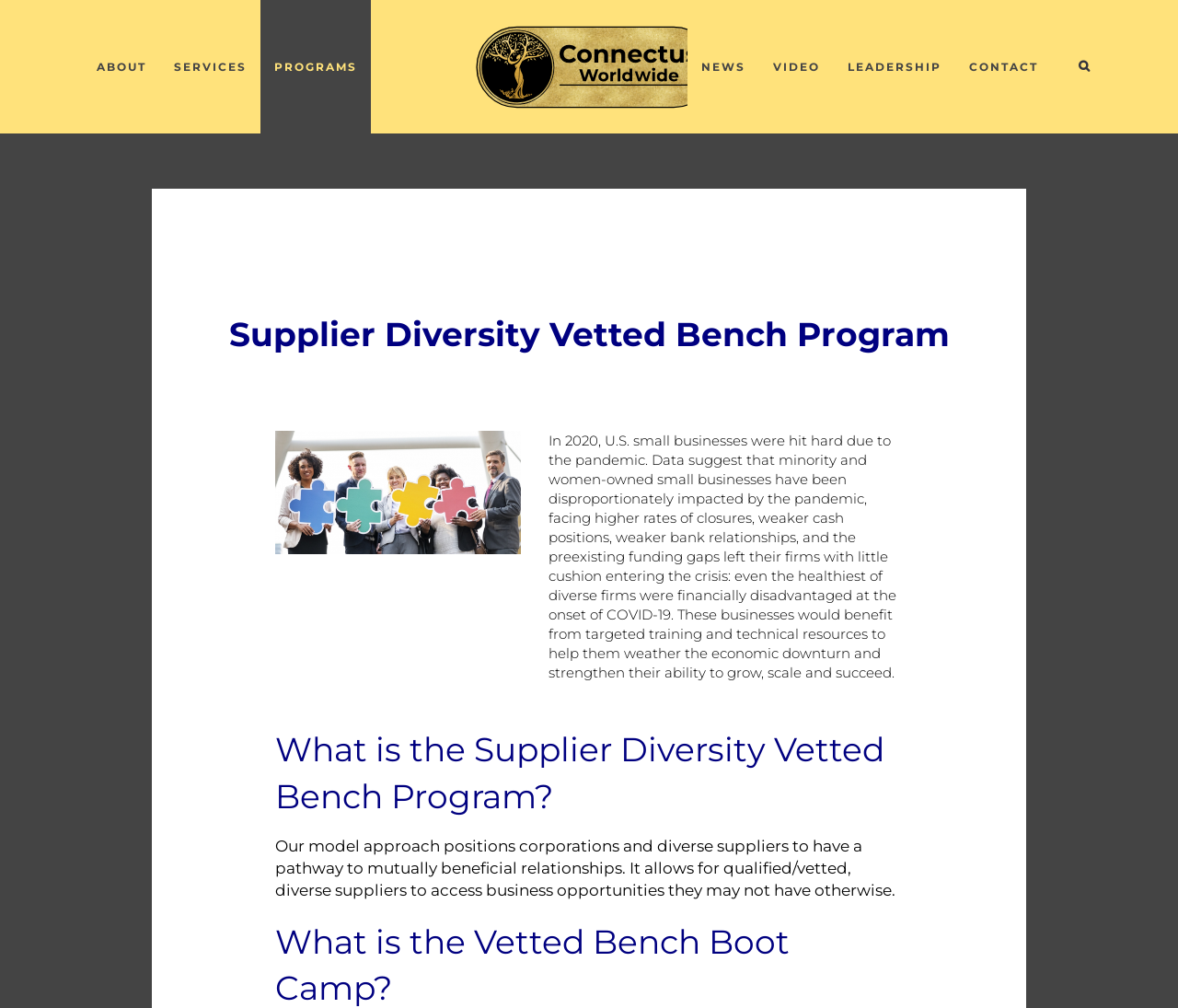Can you find the bounding box coordinates of the area I should click to execute the following instruction: "Read about what is the Supplier Diversity Vetted Bench Program"?

[0.233, 0.721, 0.767, 0.813]